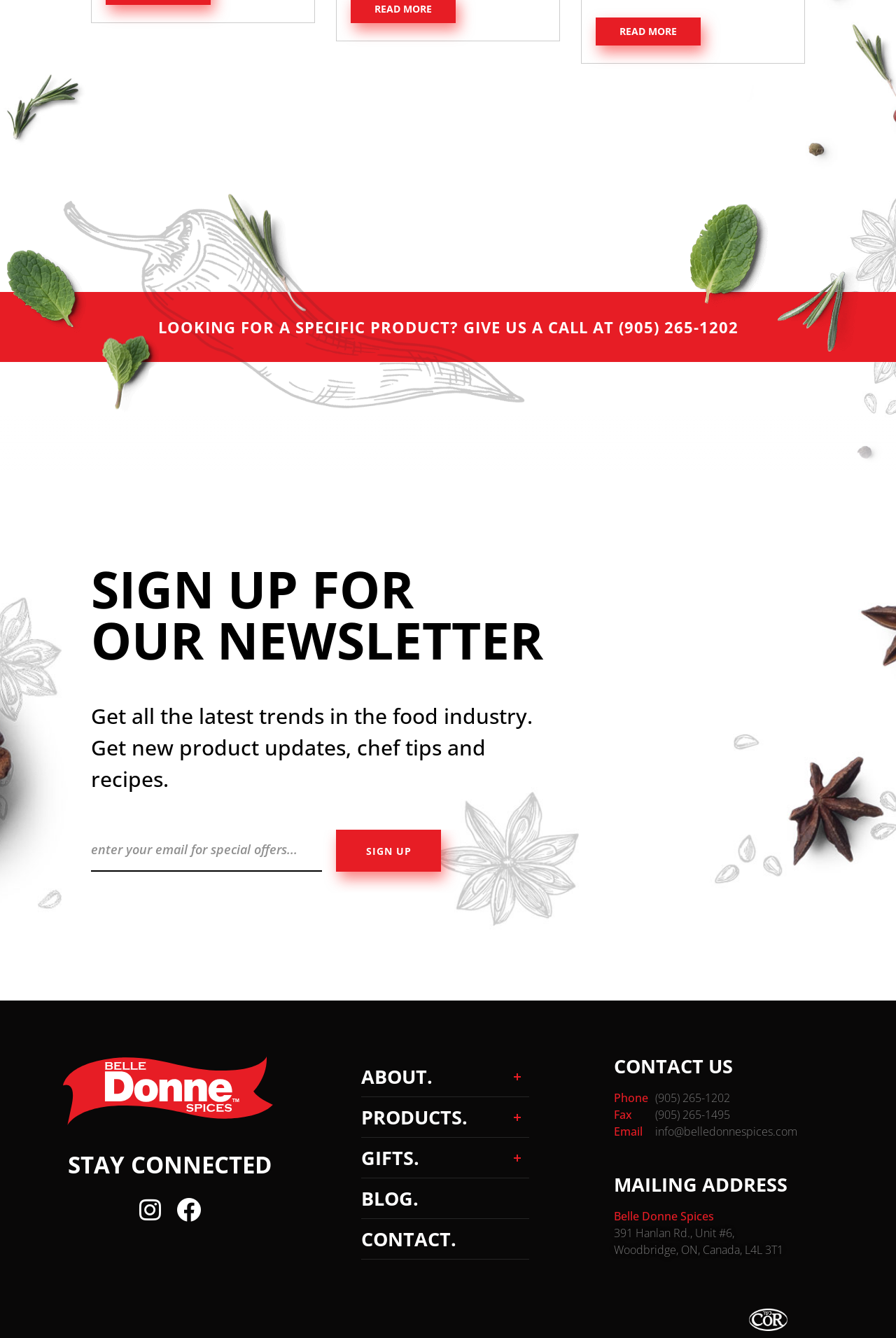What is the company's mailing address?
Look at the image and construct a detailed response to the question.

The mailing address is located at the bottom of the webpage, under the 'MAILING ADDRESS' section, and it includes the street address, unit number, city, province, country, and postal code.